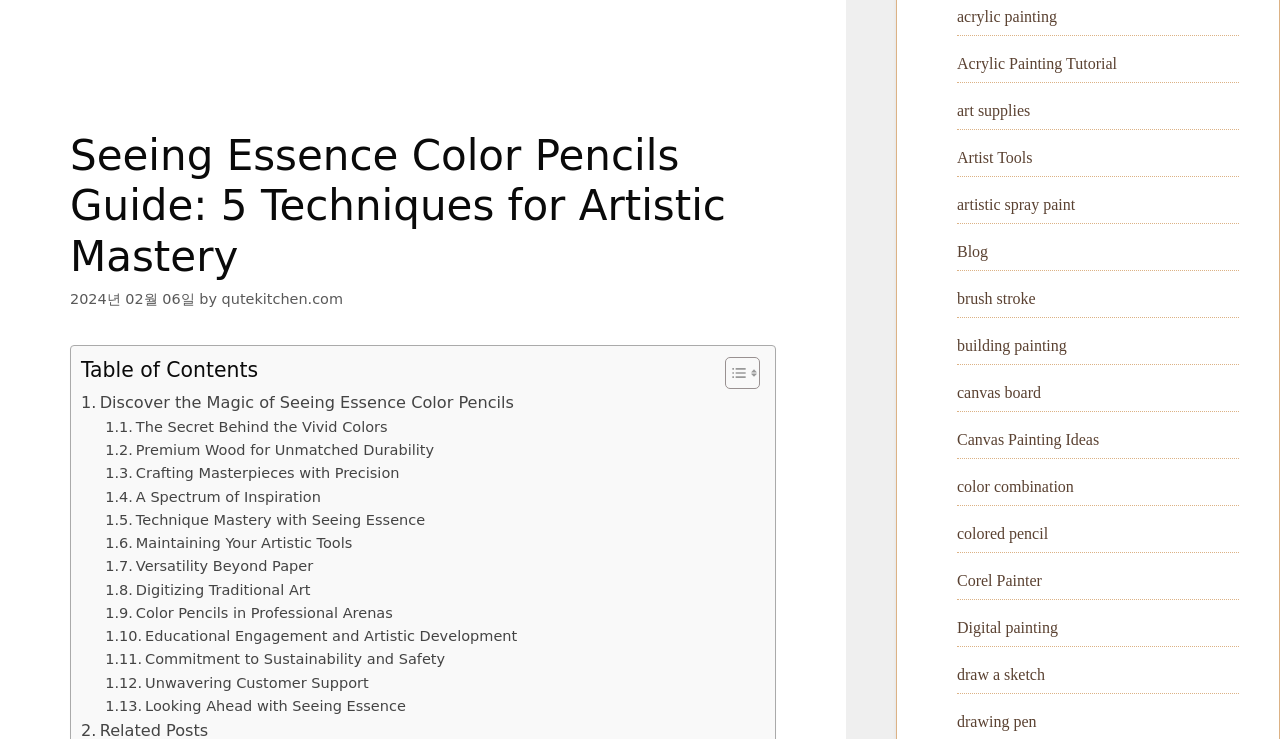Using the format (top-left x, top-left y, bottom-right x, bottom-right y), and given the element description, identify the bounding box coordinates within the screenshot: Toggle

[0.555, 0.482, 0.59, 0.528]